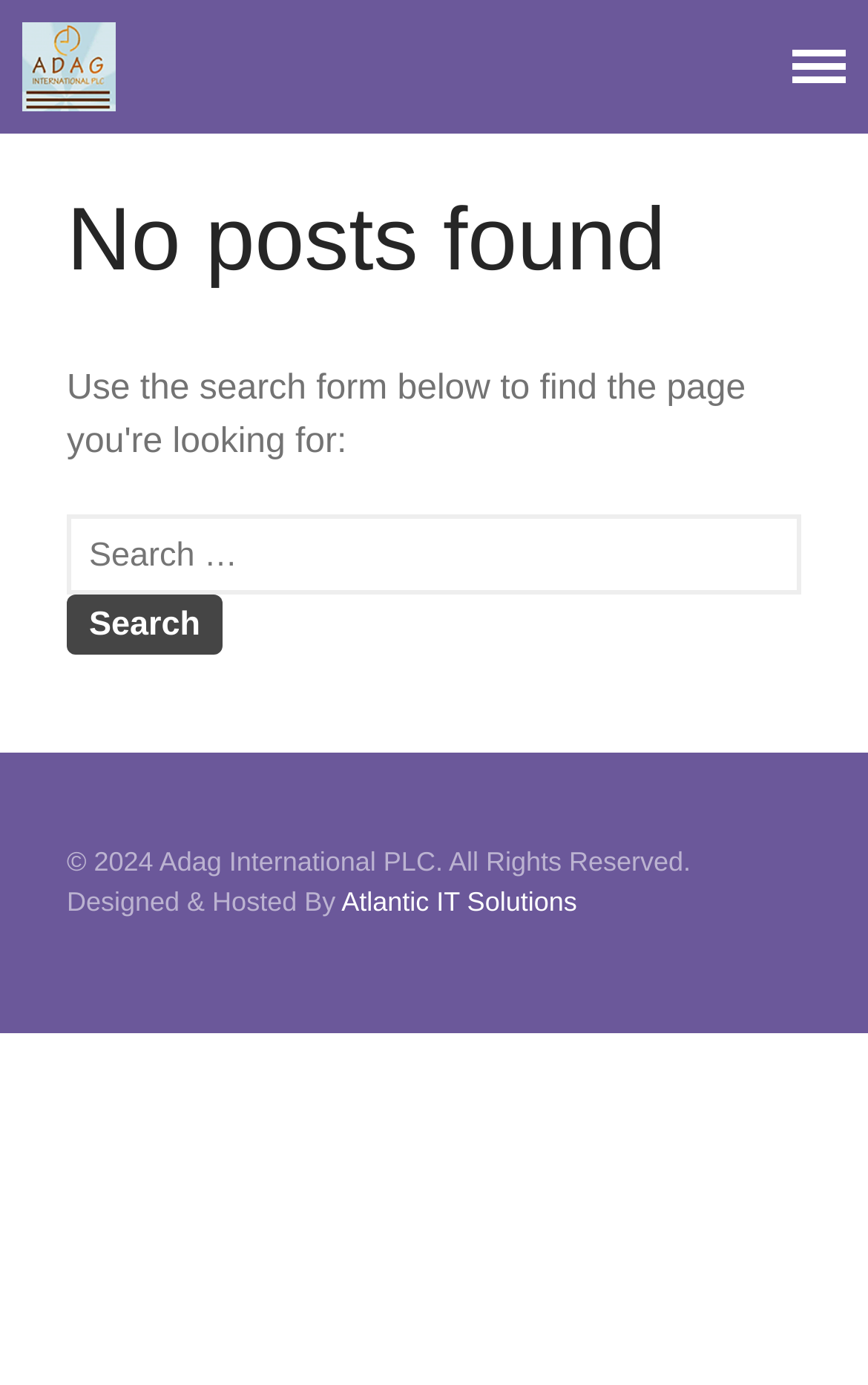Using the provided element description "Close", determine the bounding box coordinates of the UI element.

[0.813, 0.027, 0.985, 0.063]